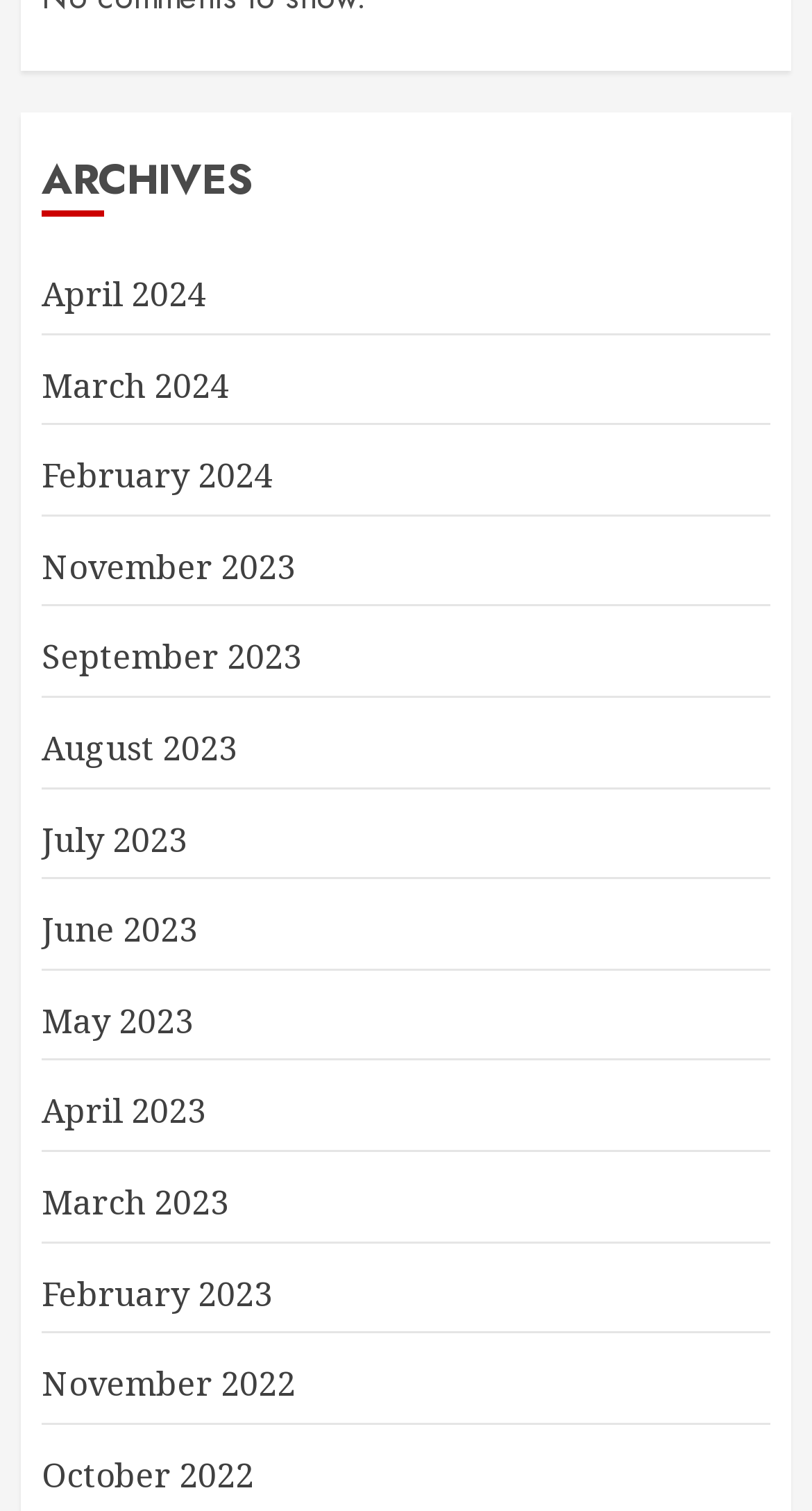What is the category of the webpage?
Look at the image and provide a detailed response to the question.

The webpage has a heading 'ARCHIVES' at the top, which suggests that the webpage is categorized as an archive of some sort, possibly containing a collection of articles or posts.